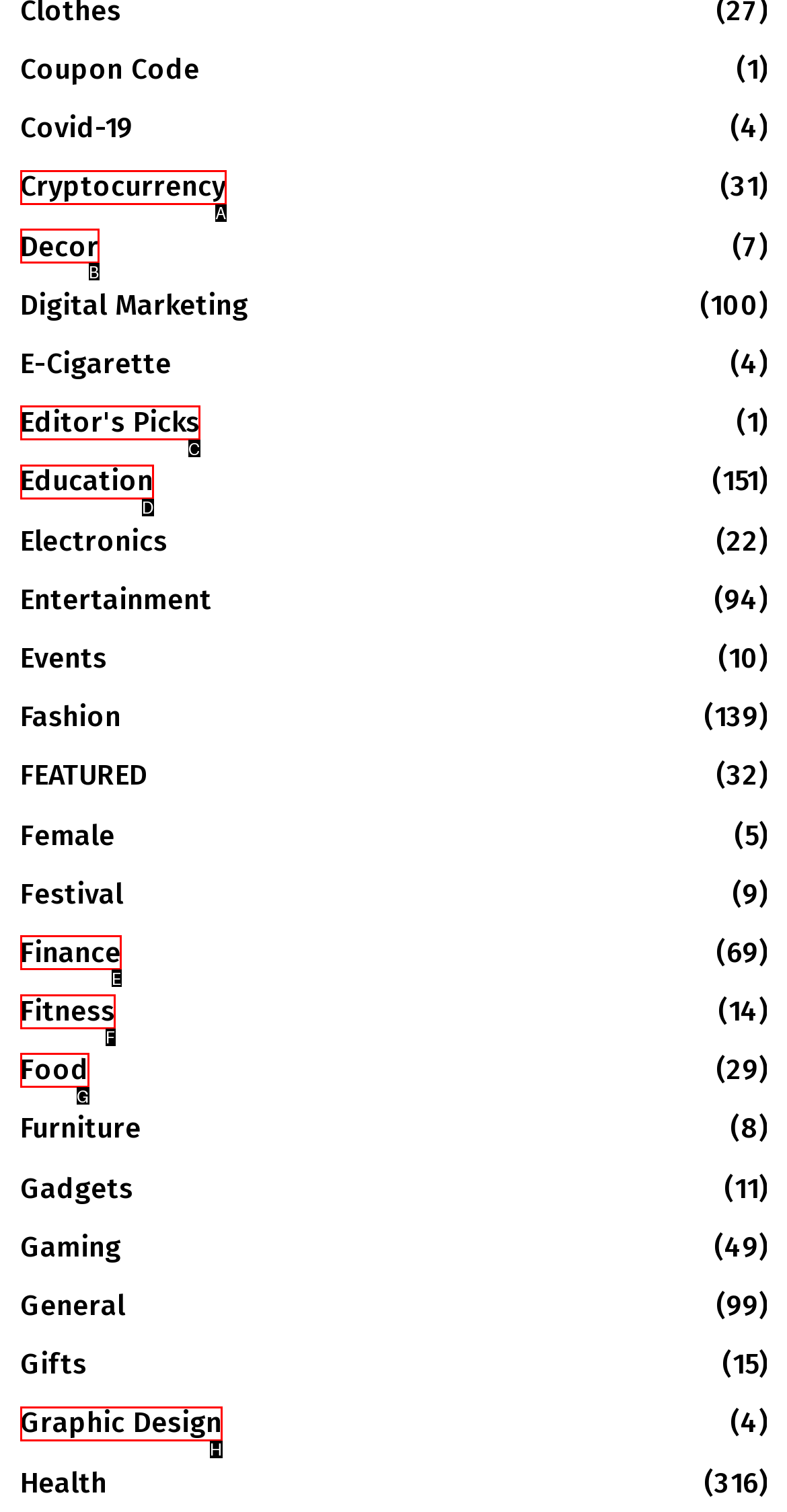Given the description: Graphic Design (4), select the HTML element that matches it best. Reply with the letter of the chosen option directly.

H